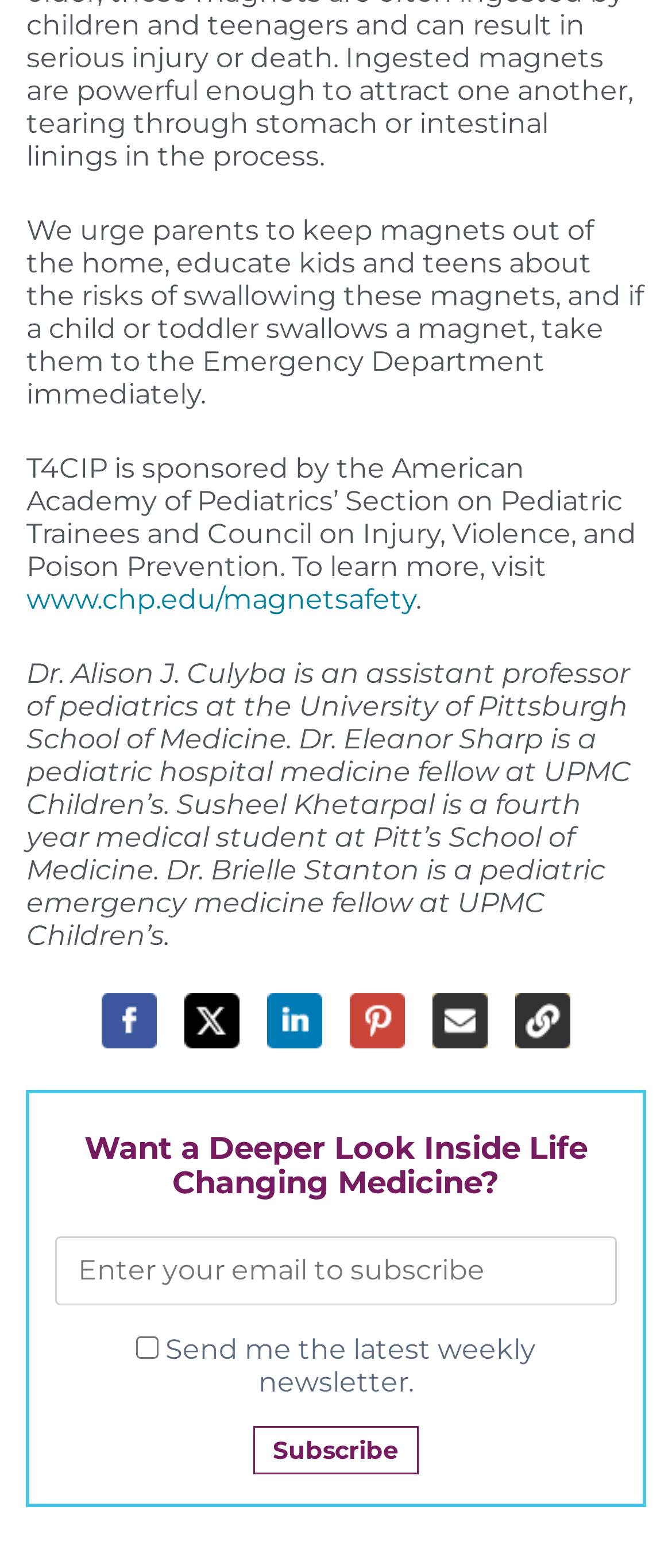Find the bounding box coordinates of the area that needs to be clicked in order to achieve the following instruction: "Subscribe to the newsletter". The coordinates should be specified as four float numbers between 0 and 1, i.e., [left, top, right, bottom].

[0.377, 0.909, 0.623, 0.94]